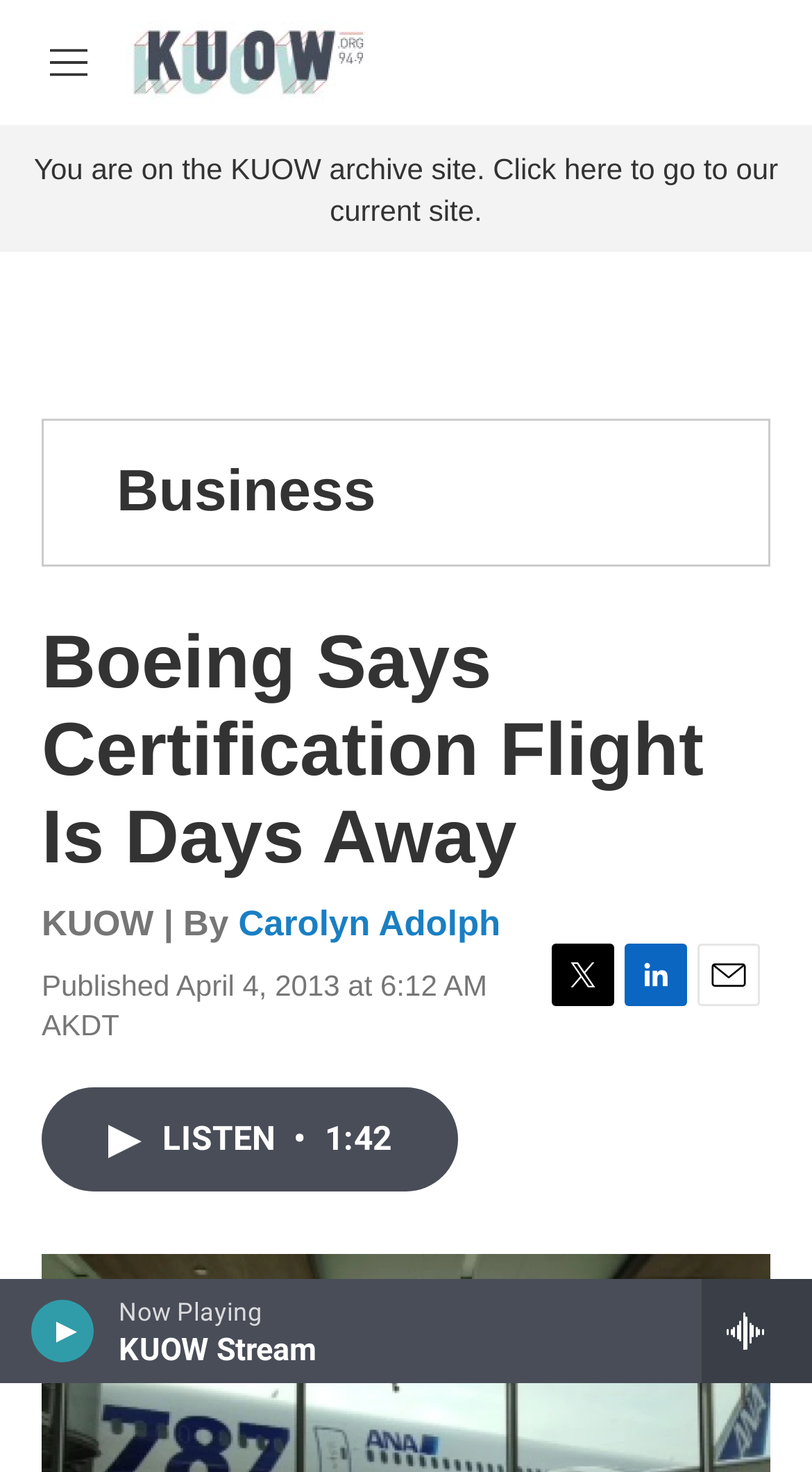Could you indicate the bounding box coordinates of the region to click in order to complete this instruction: "Listen to the audio".

[0.051, 0.739, 0.564, 0.81]